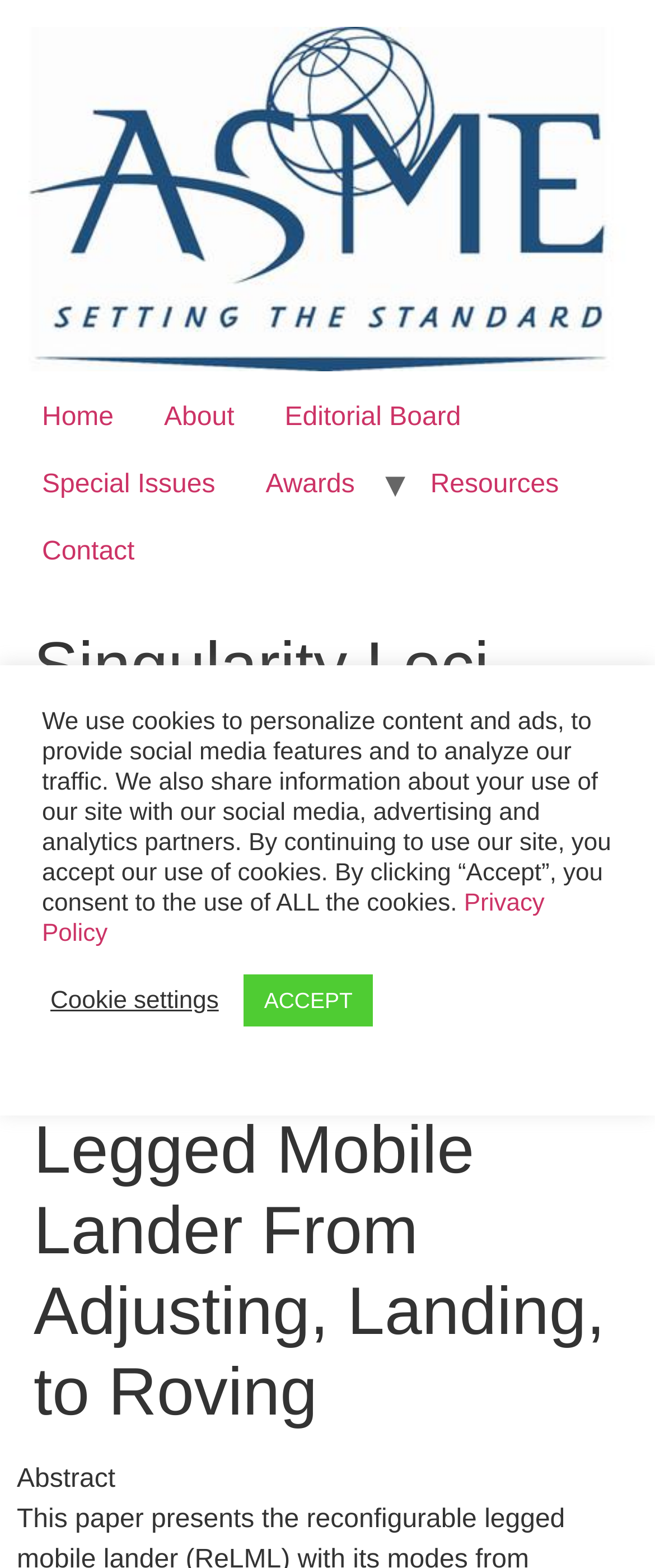How many navigation links are at the top of the webpage?
Using the image as a reference, answer the question with a short word or phrase.

7